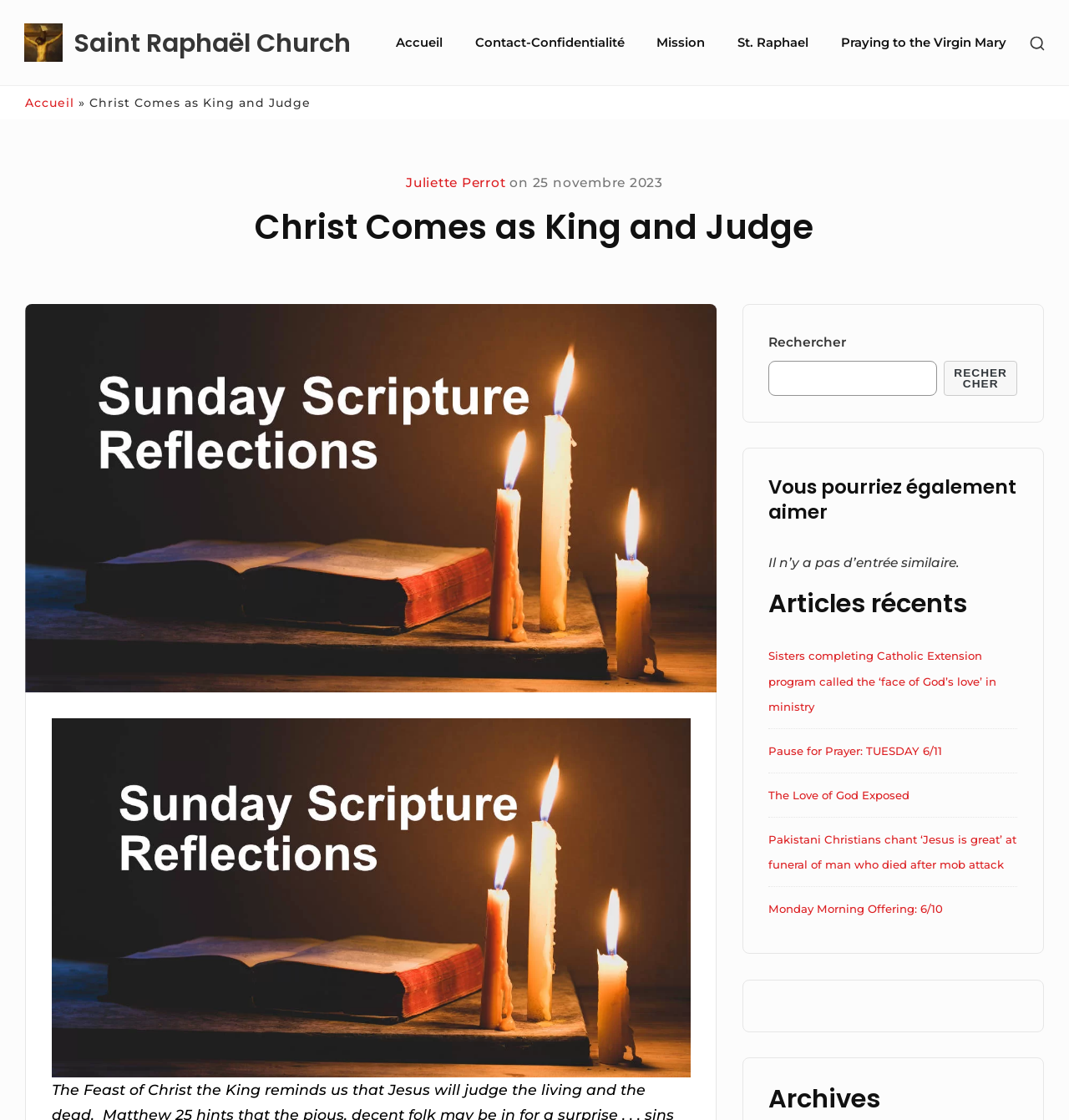Who is the author of the article?
Refer to the image and respond with a one-word or short-phrase answer.

Juliette Perrot